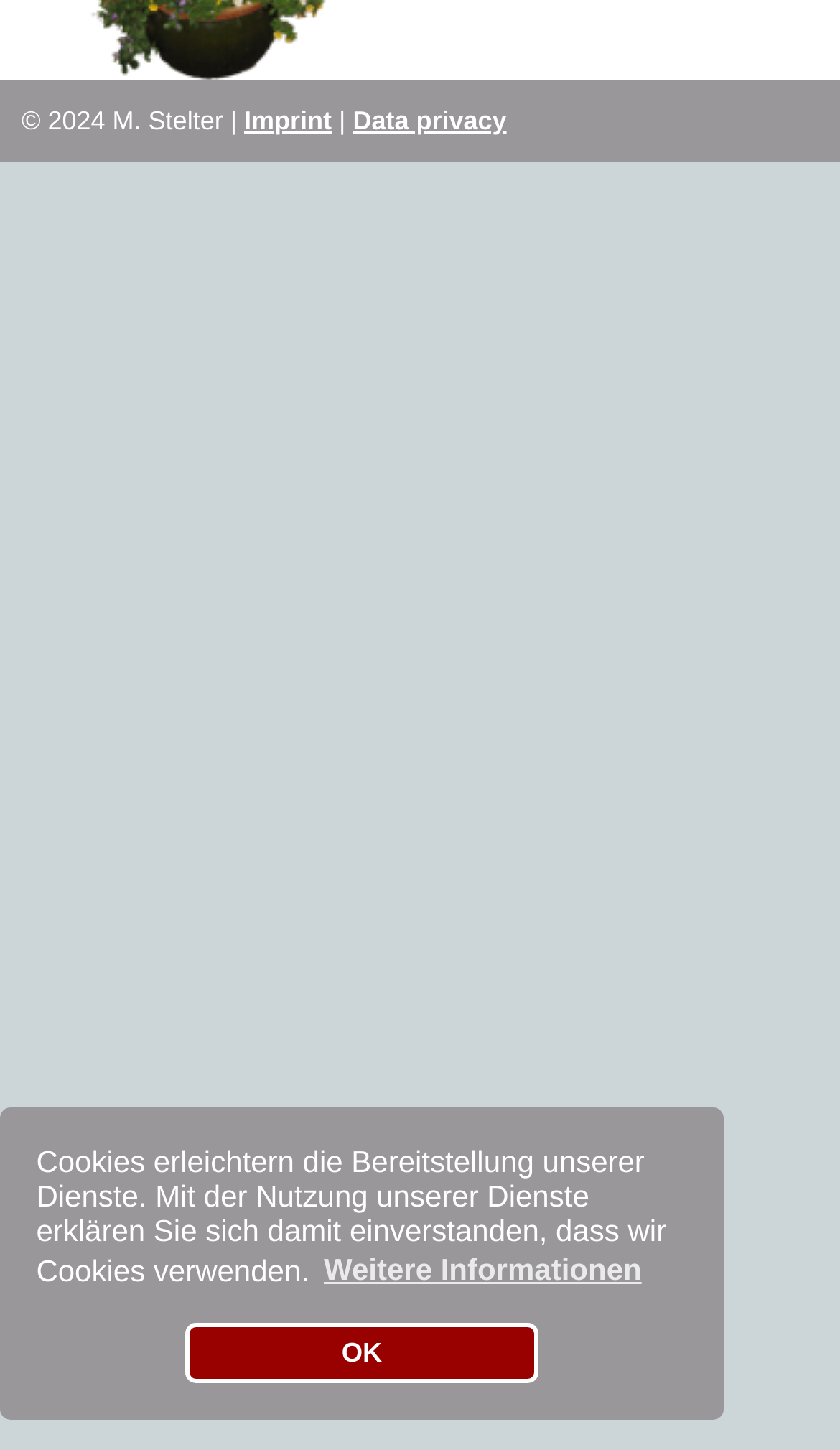What are the two links at the top of the webpage?
Refer to the image and provide a detailed answer to the question.

At the top of the webpage, there are two links: 'Imprint' and 'Data privacy'. These links likely provide information about the website's imprint and data privacy policies.